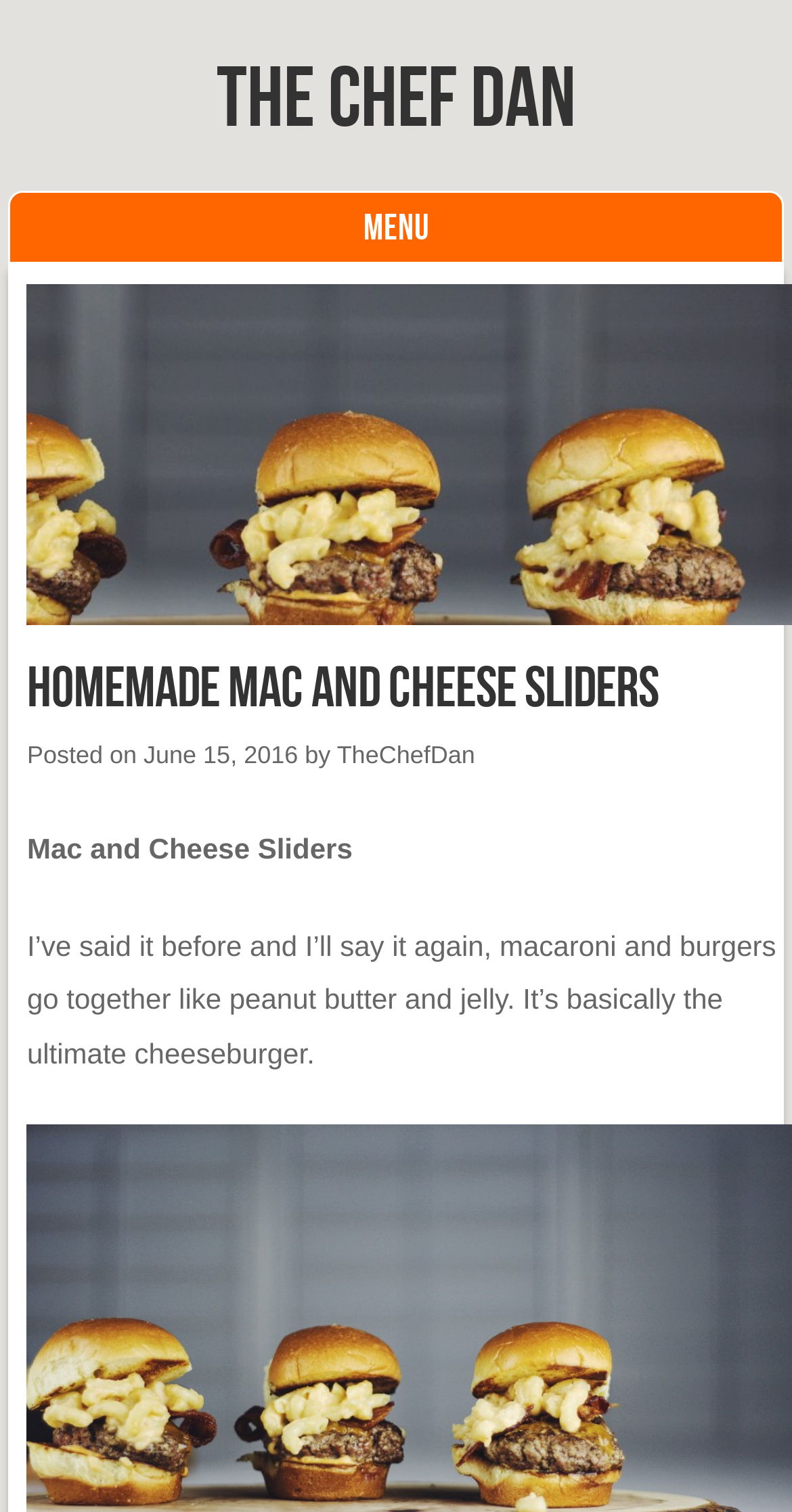Give a concise answer using one word or a phrase to the following question:
When was the recipe posted?

June 15, 2016